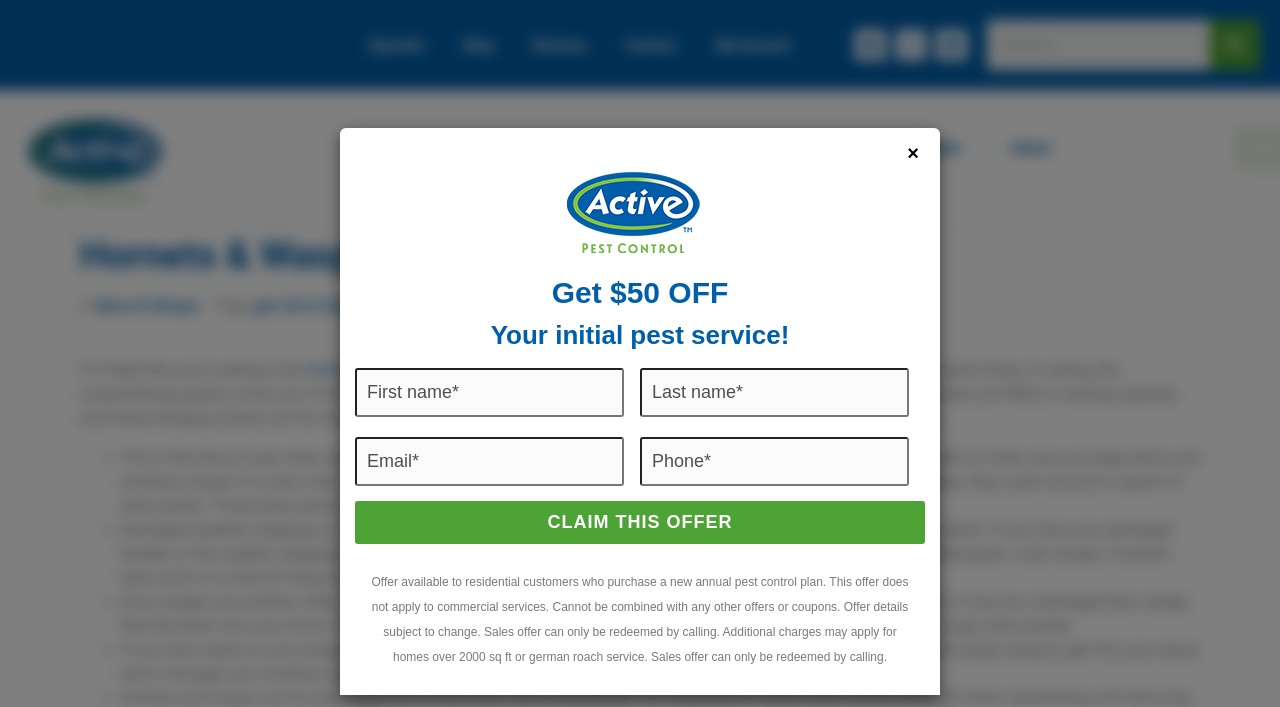What is the current promotion on the website?
Use the image to give a comprehensive and detailed response to the question.

The website is currently offering a promotion where new customers can get 50 dollars off their initial pest control service. This is indicated by the prominent banner at the top of the page with the text 'Get 50 OFF Your Initial Service!'.